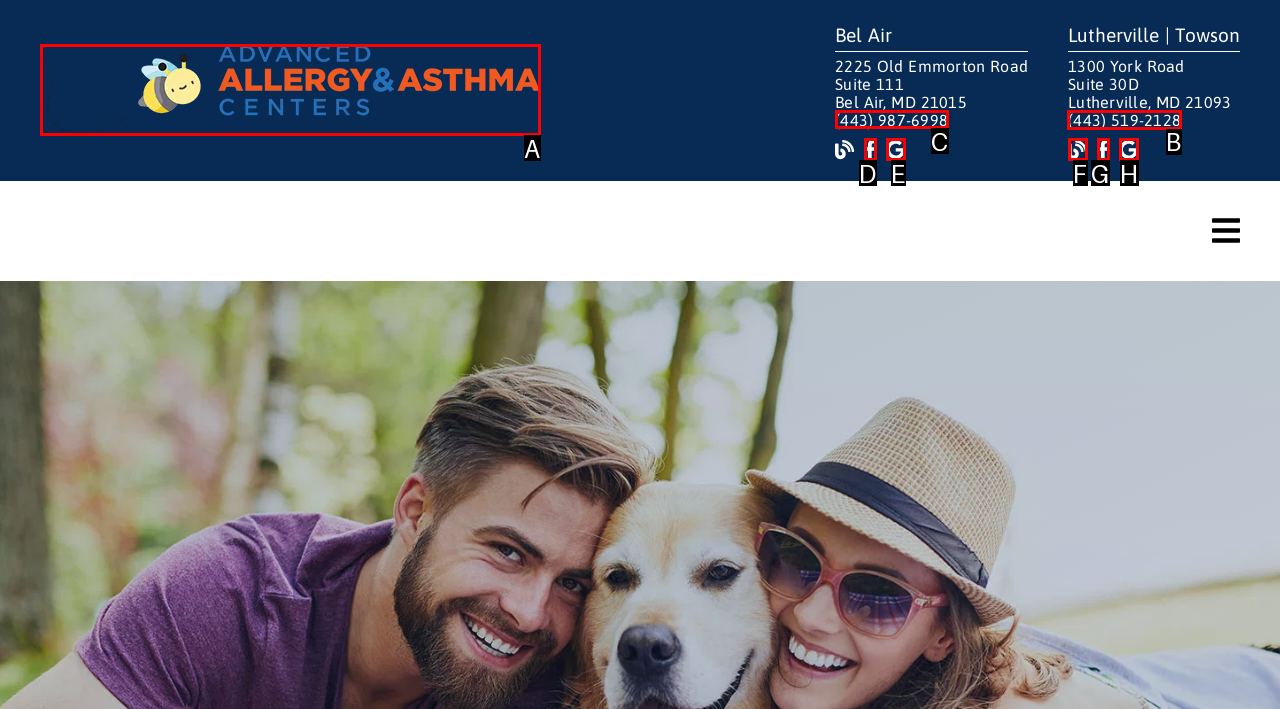Tell me which one HTML element I should click to complete the following task: Search for something Answer with the option's letter from the given choices directly.

None